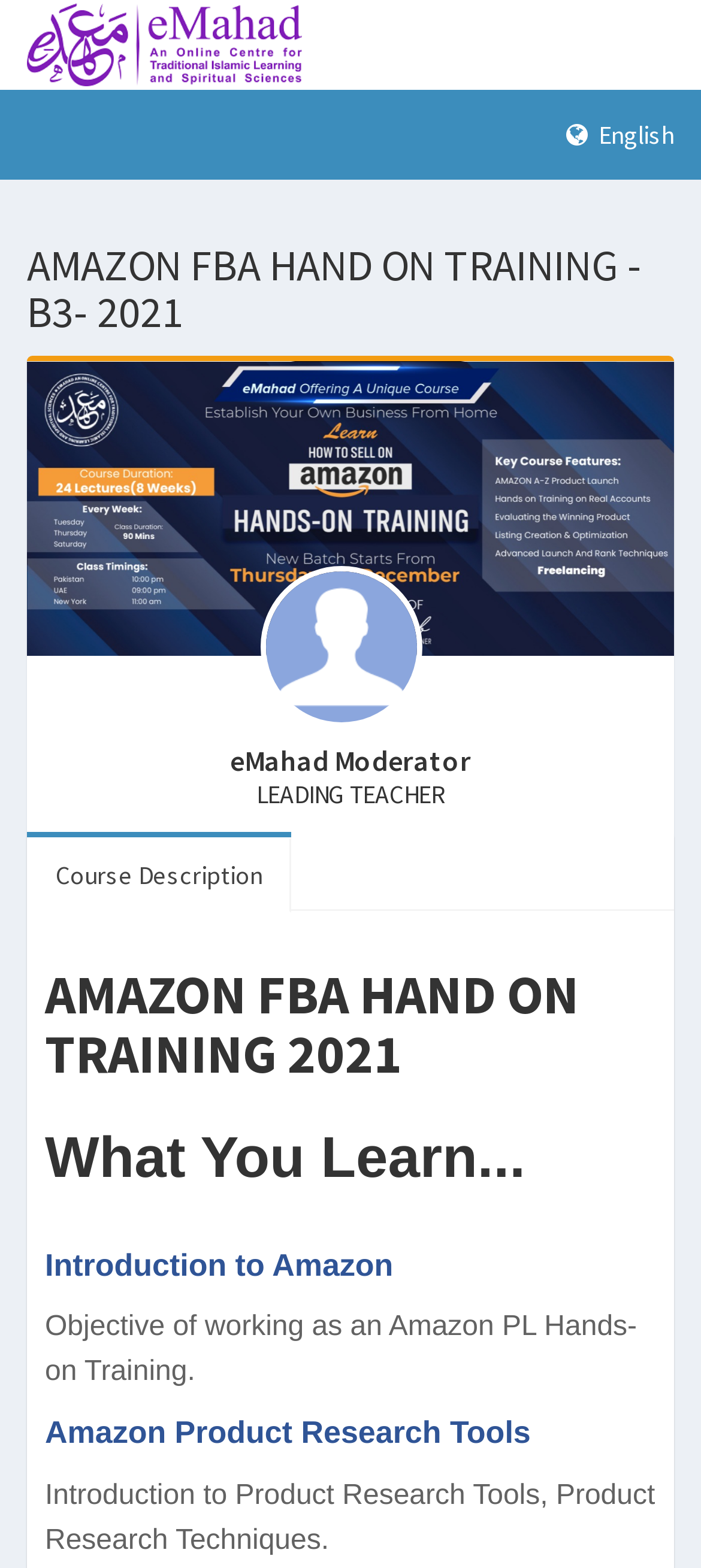Answer the question briefly using a single word or phrase: 
What is the name of the course?

AMAZON FBA HAND ON TRAINING